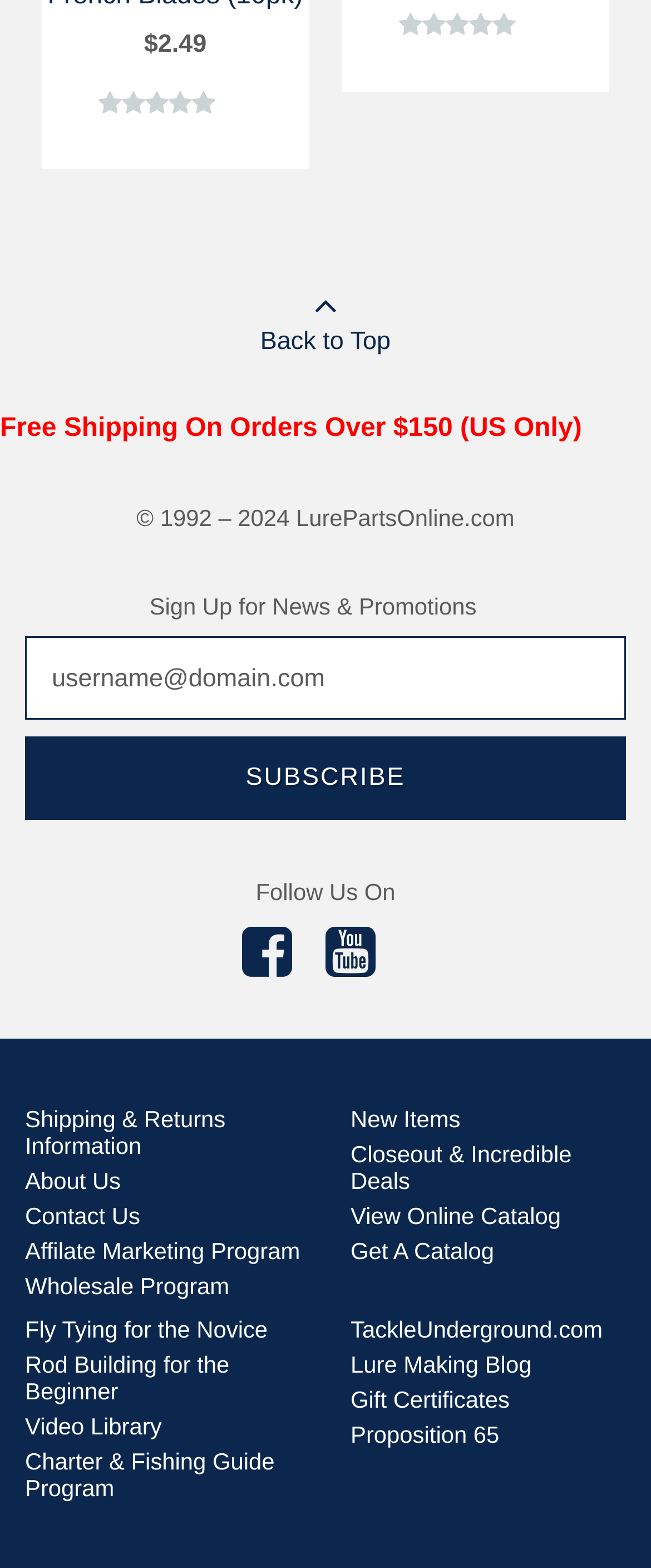Please find and report the bounding box coordinates of the element to click in order to perform the following action: "Subscribe to the newsletter". The coordinates should be expressed as four float numbers between 0 and 1, in the format [left, top, right, bottom].

[0.038, 0.47, 0.962, 0.523]